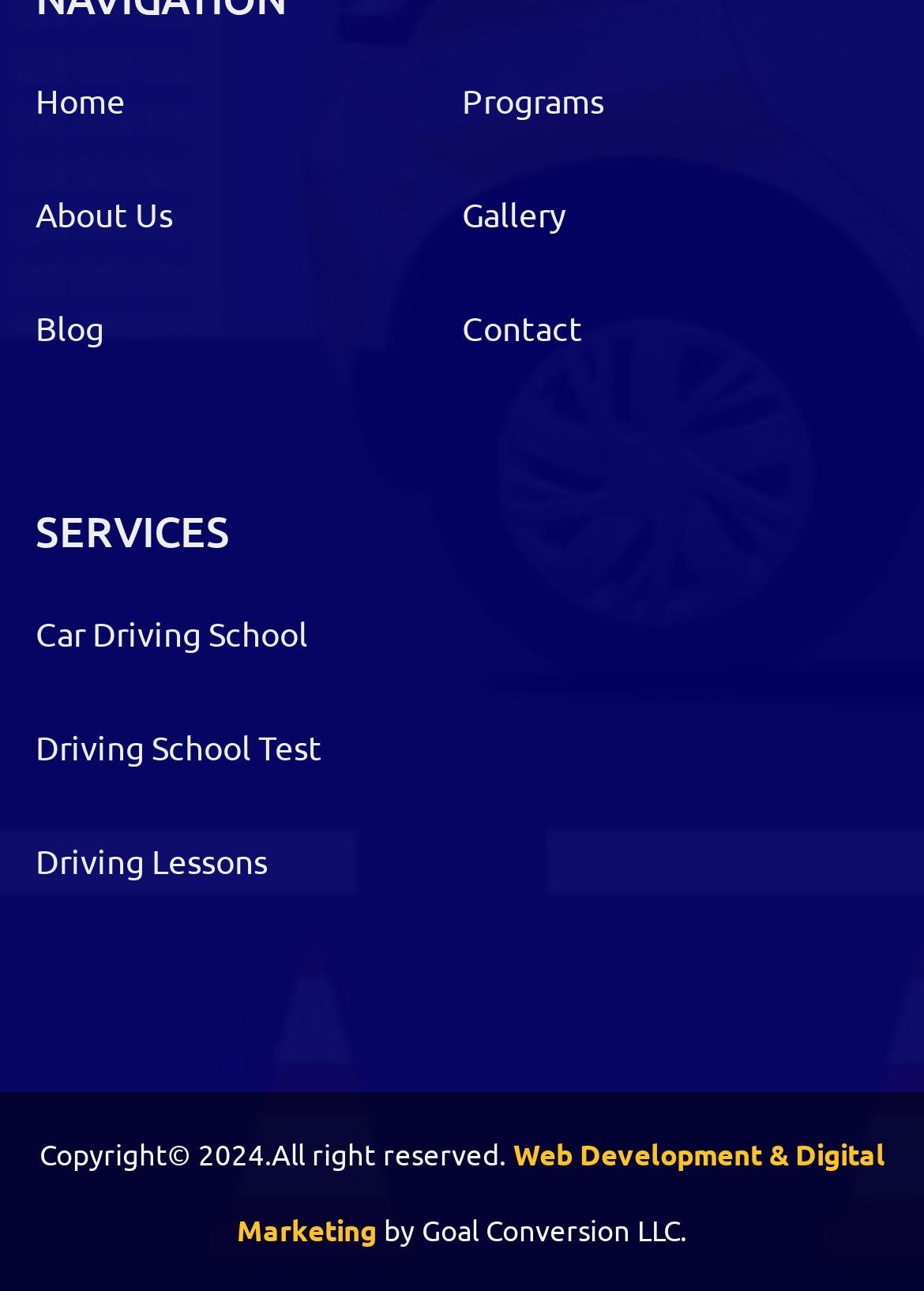Find the bounding box coordinates of the clickable element required to execute the following instruction: "learn about us". Provide the coordinates as four float numbers between 0 and 1, i.e., [left, top, right, bottom].

[0.038, 0.149, 0.187, 0.183]